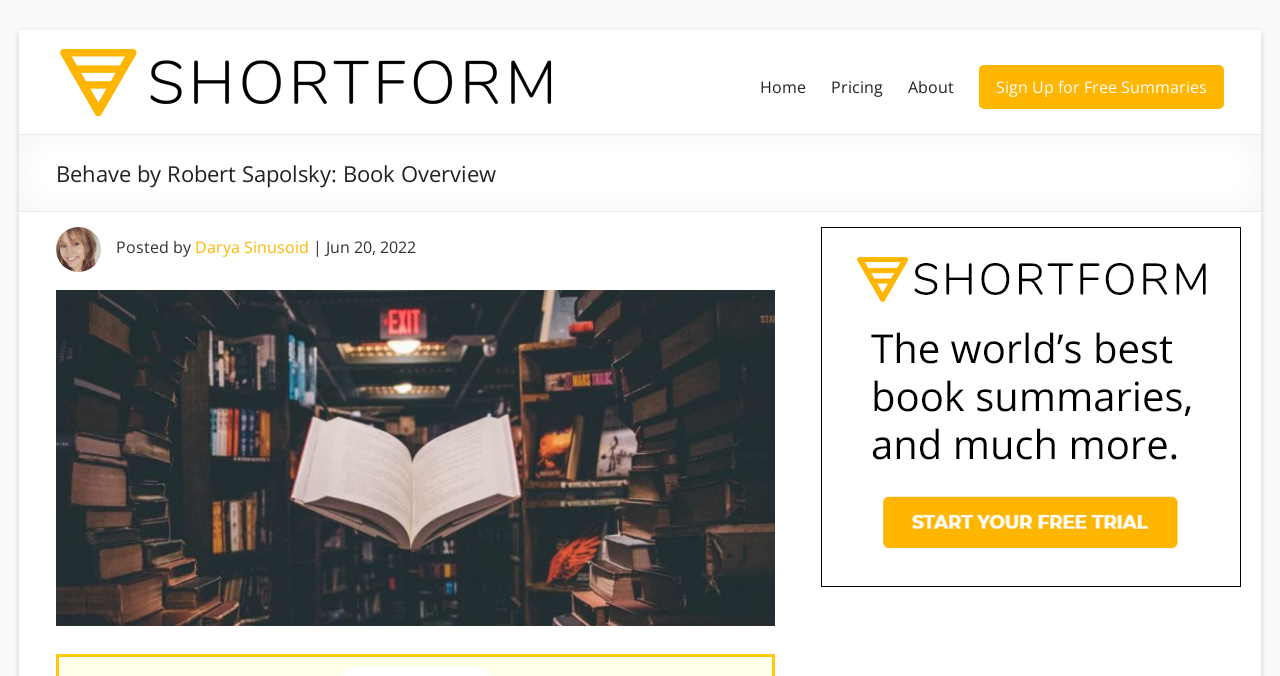Identify the main title of the webpage and generate its text content.

Behave by Robert Sapolsky: Book Overview